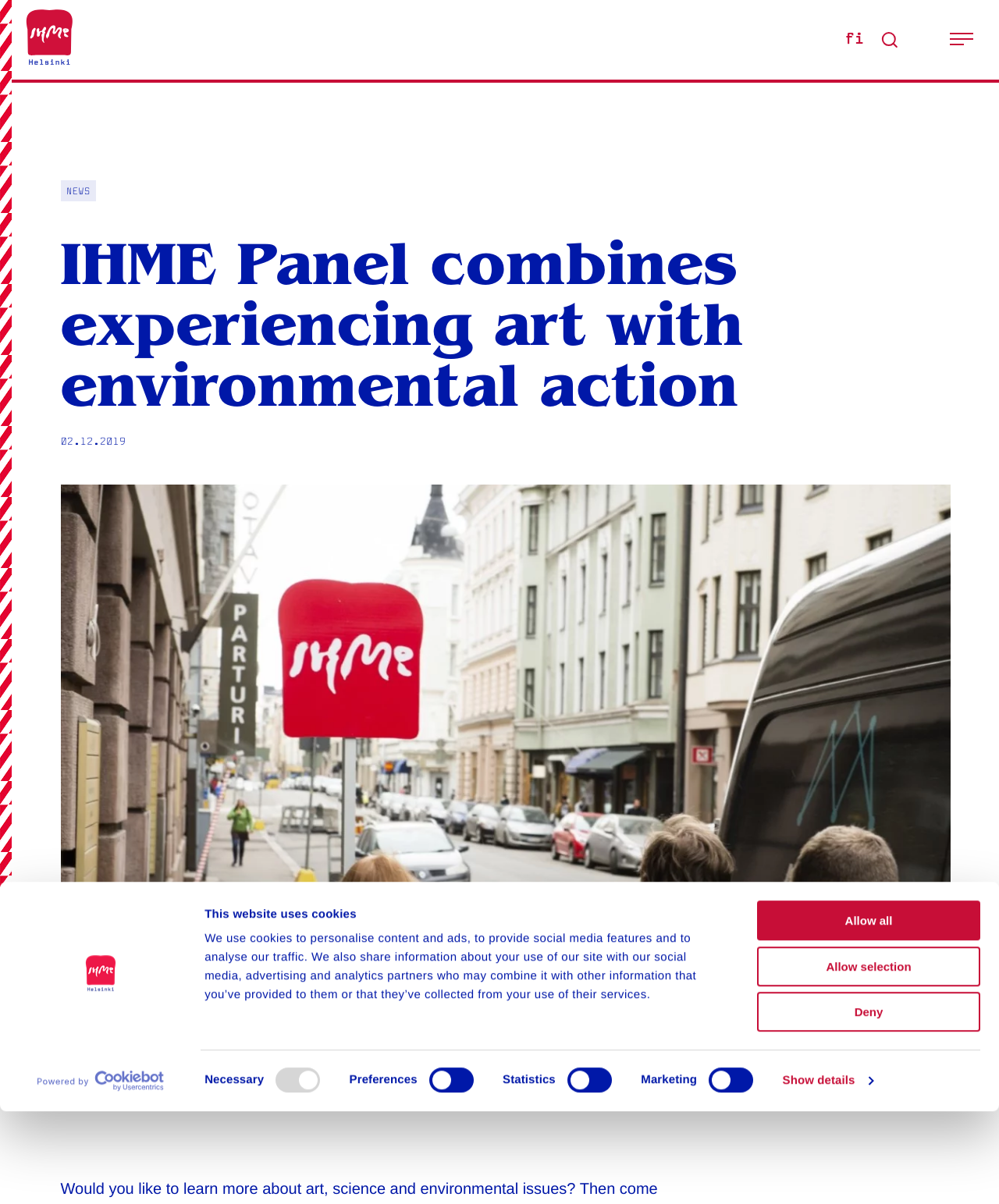Can you provide the bounding box coordinates for the element that should be clicked to implement the instruction: "Change language to Finnish"?

[0.84, 0.015, 0.871, 0.051]